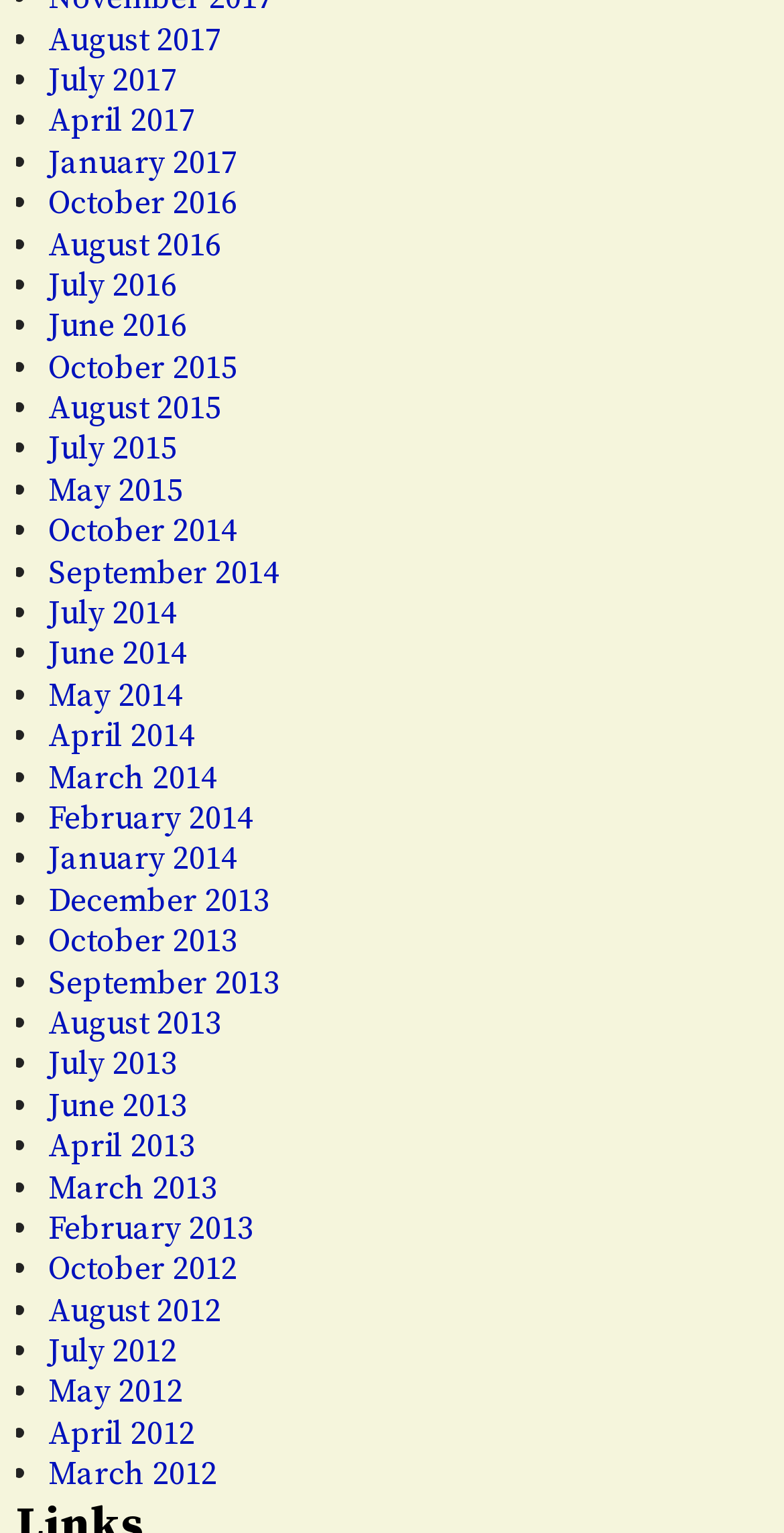How many years are represented on this webpage?
Provide a detailed and well-explained answer to the question.

I looked at the list of links on the webpage and counted the number of unique years represented, which are 2012, 2013, 2014, 2015, 2016, and 2017, so there are 6 years represented on this webpage.